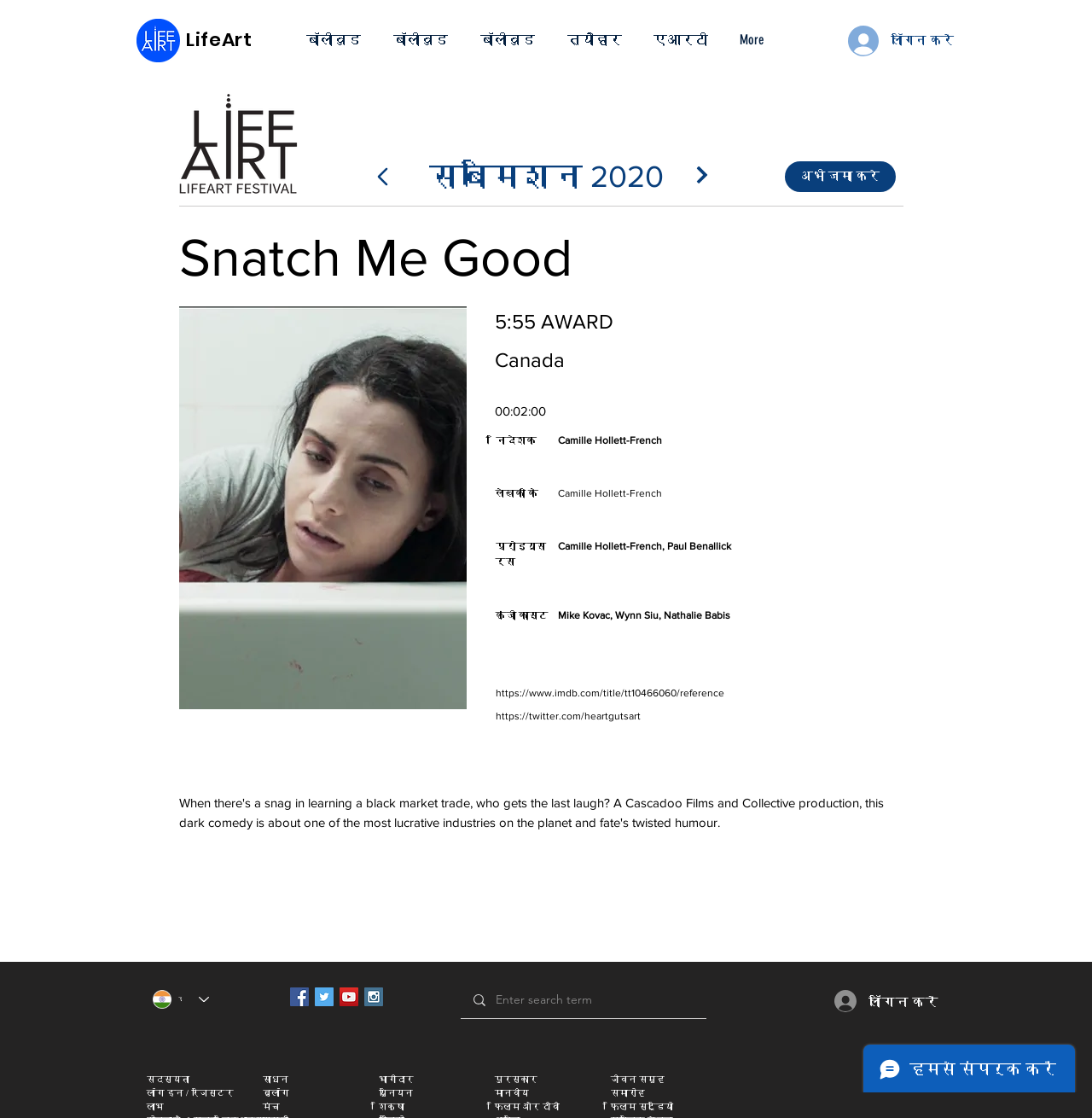Determine the bounding box for the UI element that matches this description: "https://twitter.com/heartgutsart".

[0.454, 0.635, 0.587, 0.646]